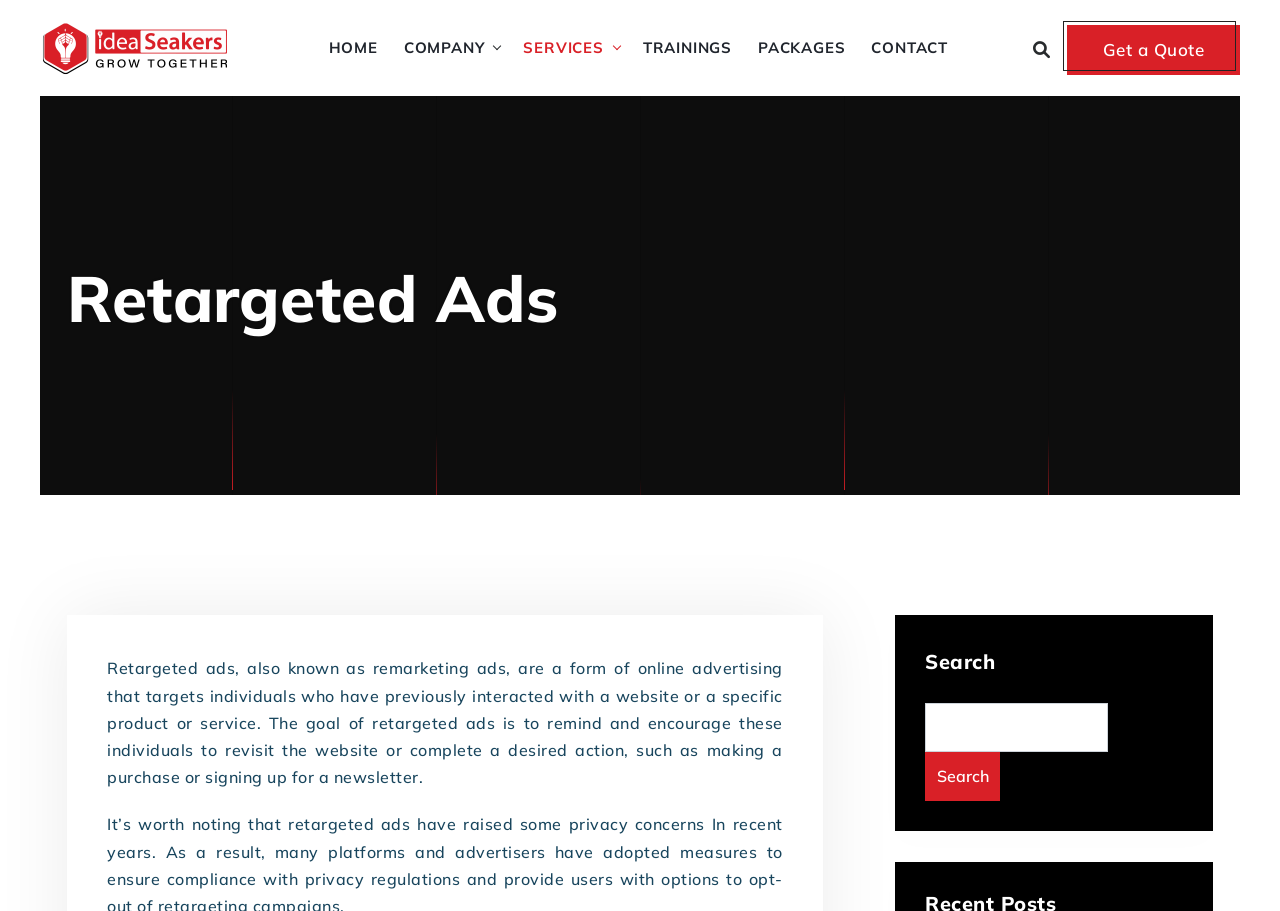Please determine the bounding box coordinates of the element to click on in order to accomplish the following task: "Contact us". Ensure the coordinates are four float numbers ranging from 0 to 1, i.e., [left, top, right, bottom].

[0.674, 0.015, 0.747, 0.089]